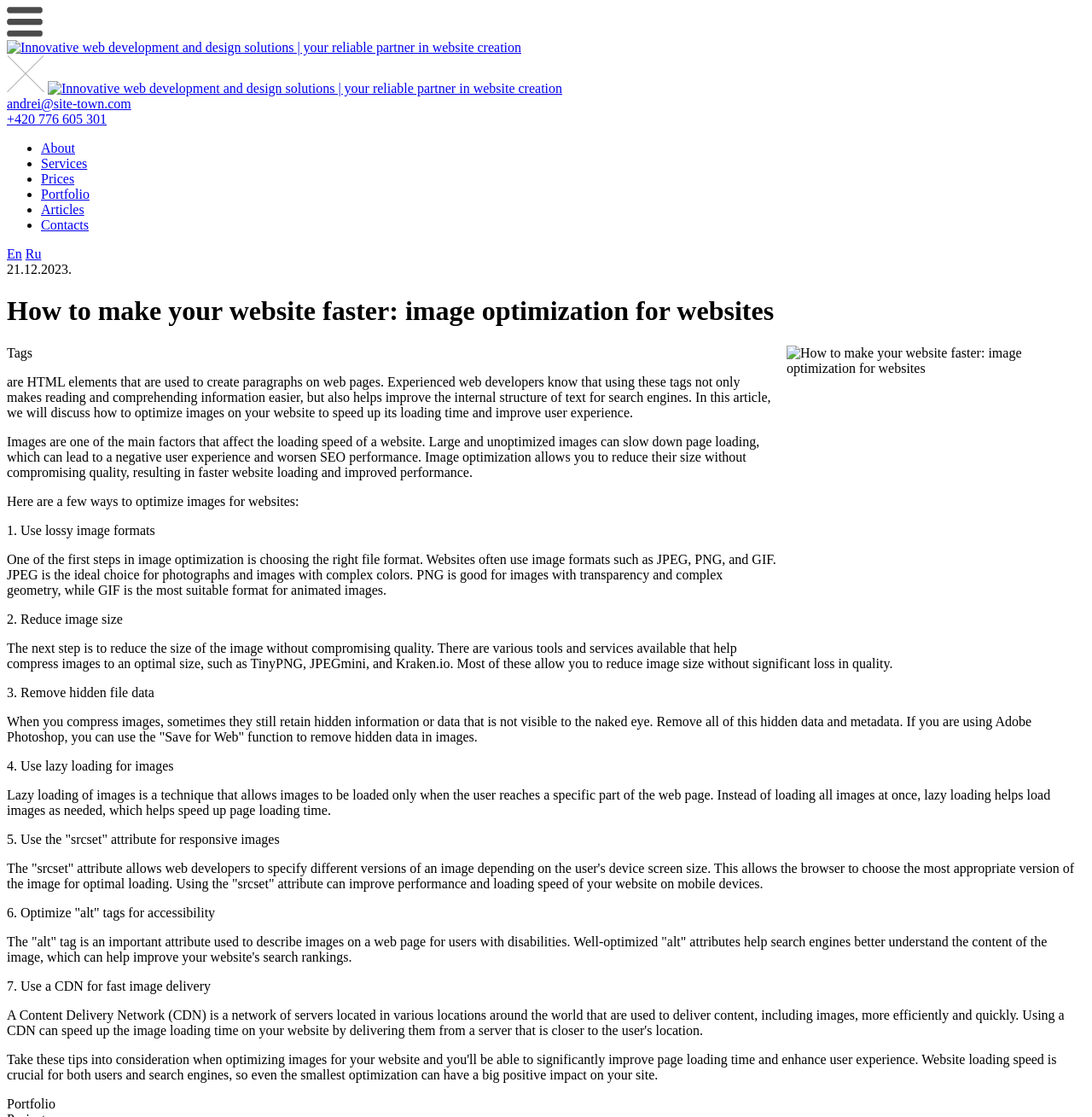Please identify the bounding box coordinates of the element's region that should be clicked to execute the following instruction: "Click the 'Contacts' link". The bounding box coordinates must be four float numbers between 0 and 1, i.e., [left, top, right, bottom].

[0.038, 0.195, 0.081, 0.208]